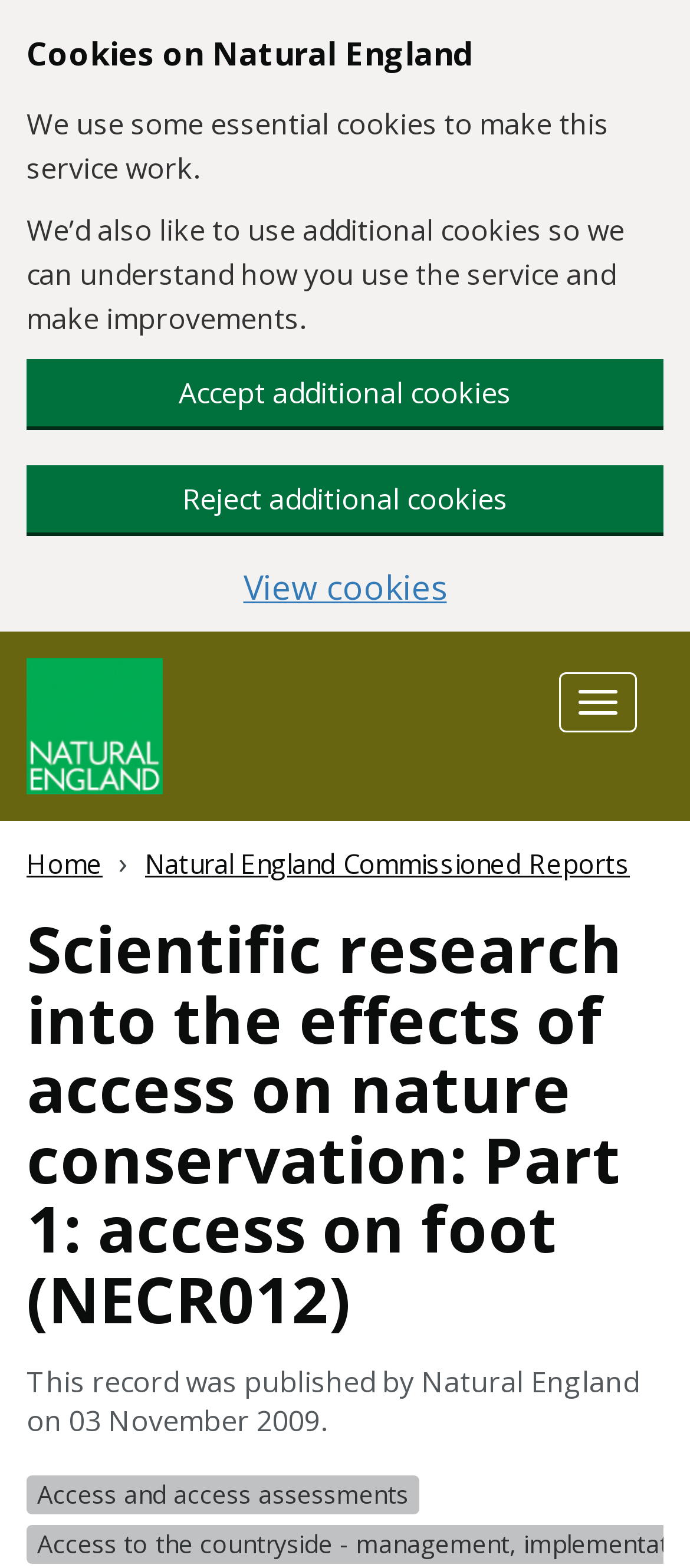Respond to the question with just a single word or phrase: 
When was the report published by Natural England?

03 November 2009